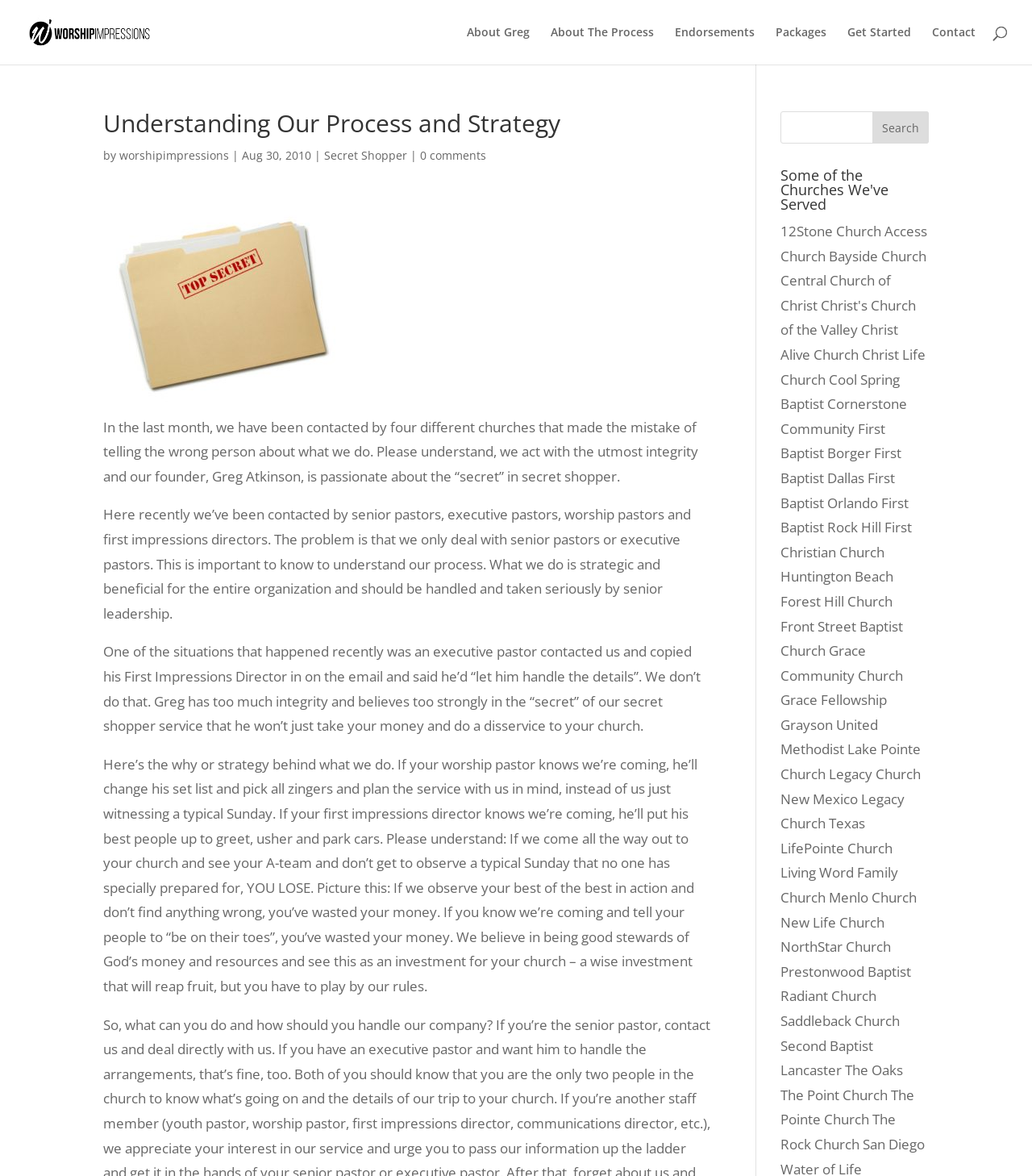How many churches are listed on the webpage?
Make sure to answer the question with a detailed and comprehensive explanation.

The number of churches listed on the webpage can be counted by looking at the links under the heading 'Some of the Churches We've Served', which lists 30 different church names.